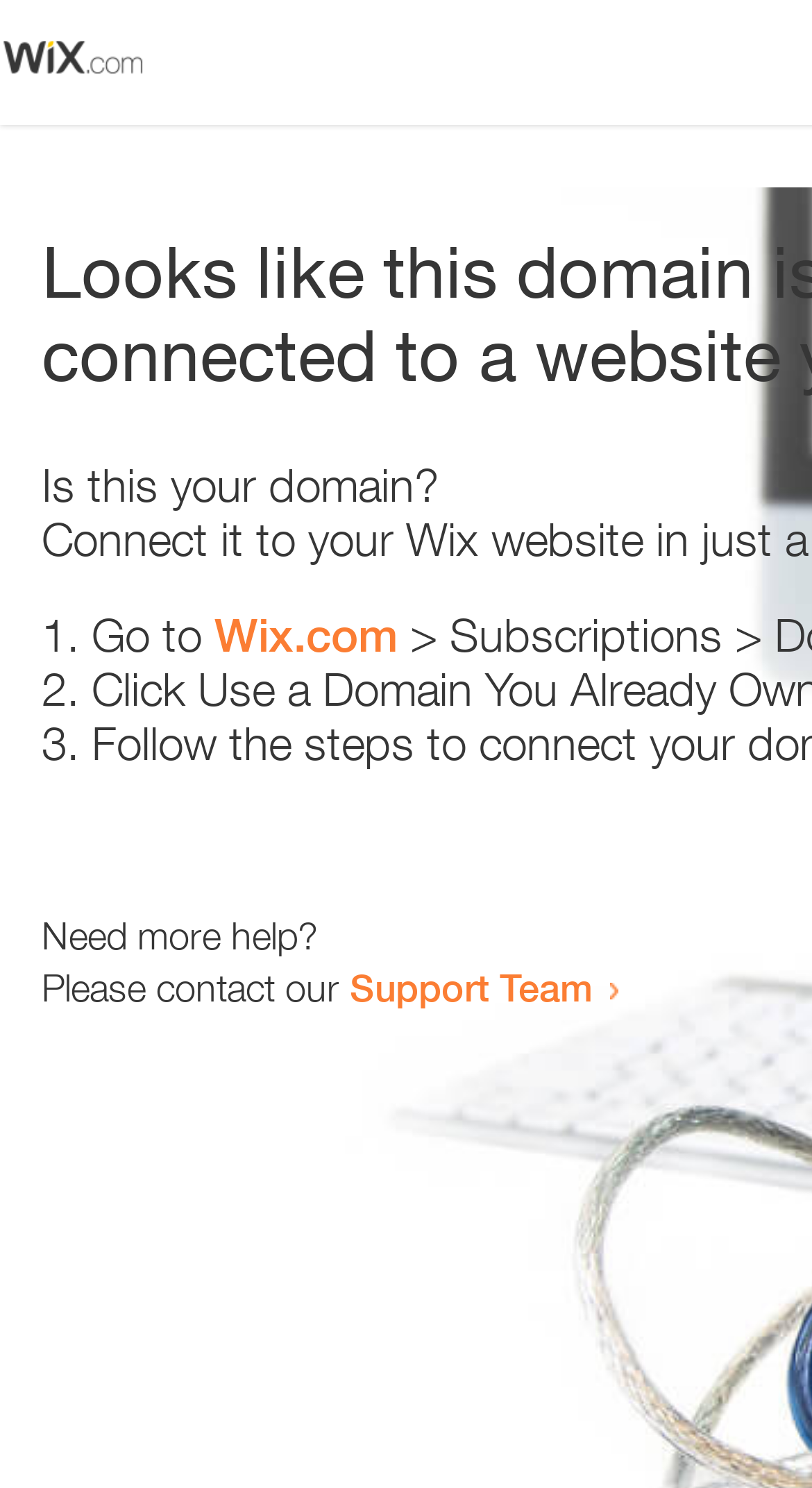Respond with a single word or phrase to the following question:
What is the website suggested to visit for domain resolution?

Wix.com